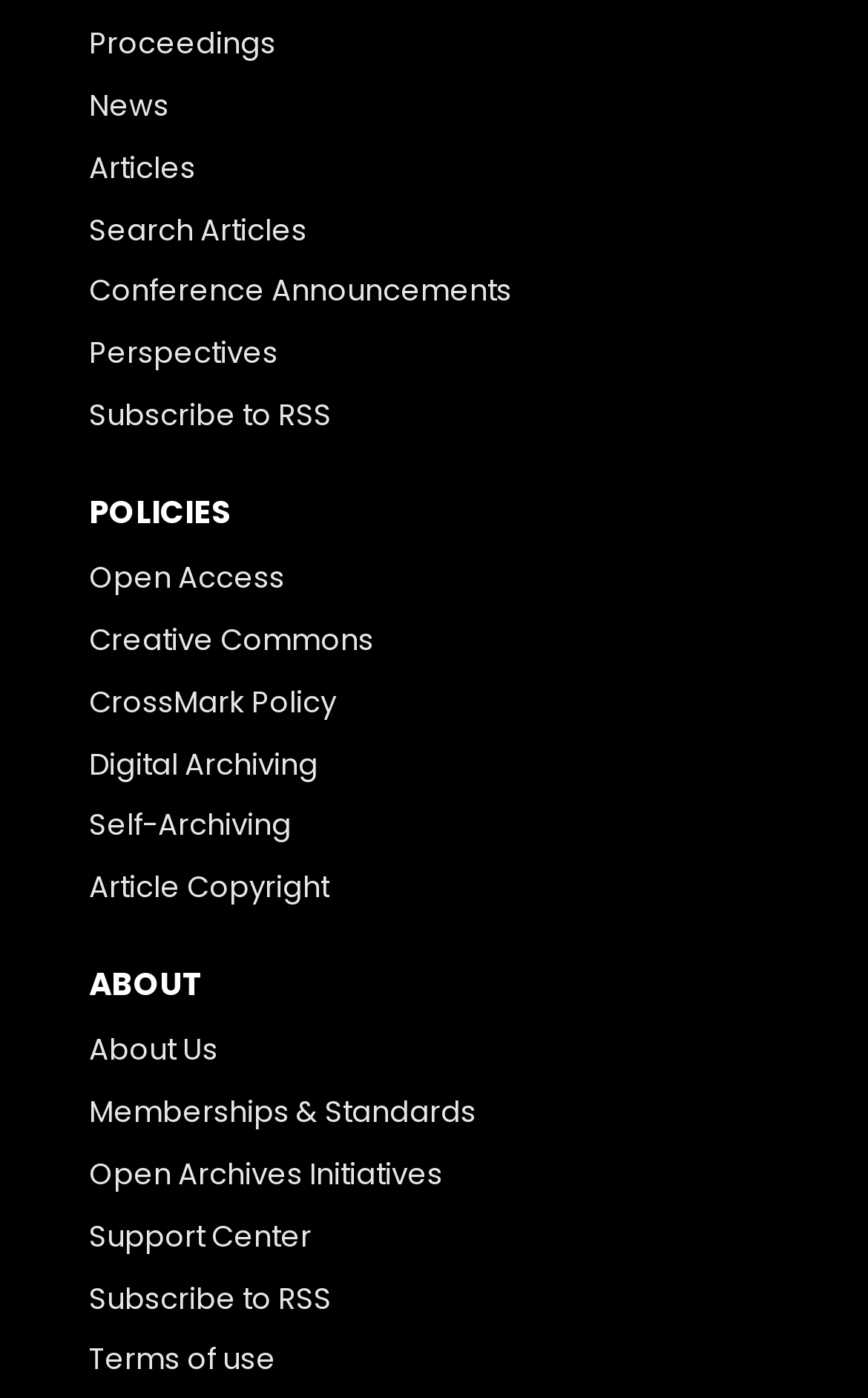What is the last link on the webpage?
Please provide an in-depth and detailed response to the question.

The last link on the webpage is 'Terms of use' which is located at the bottom of the webpage with a bounding box coordinate of [0.103, 0.957, 0.318, 0.991].